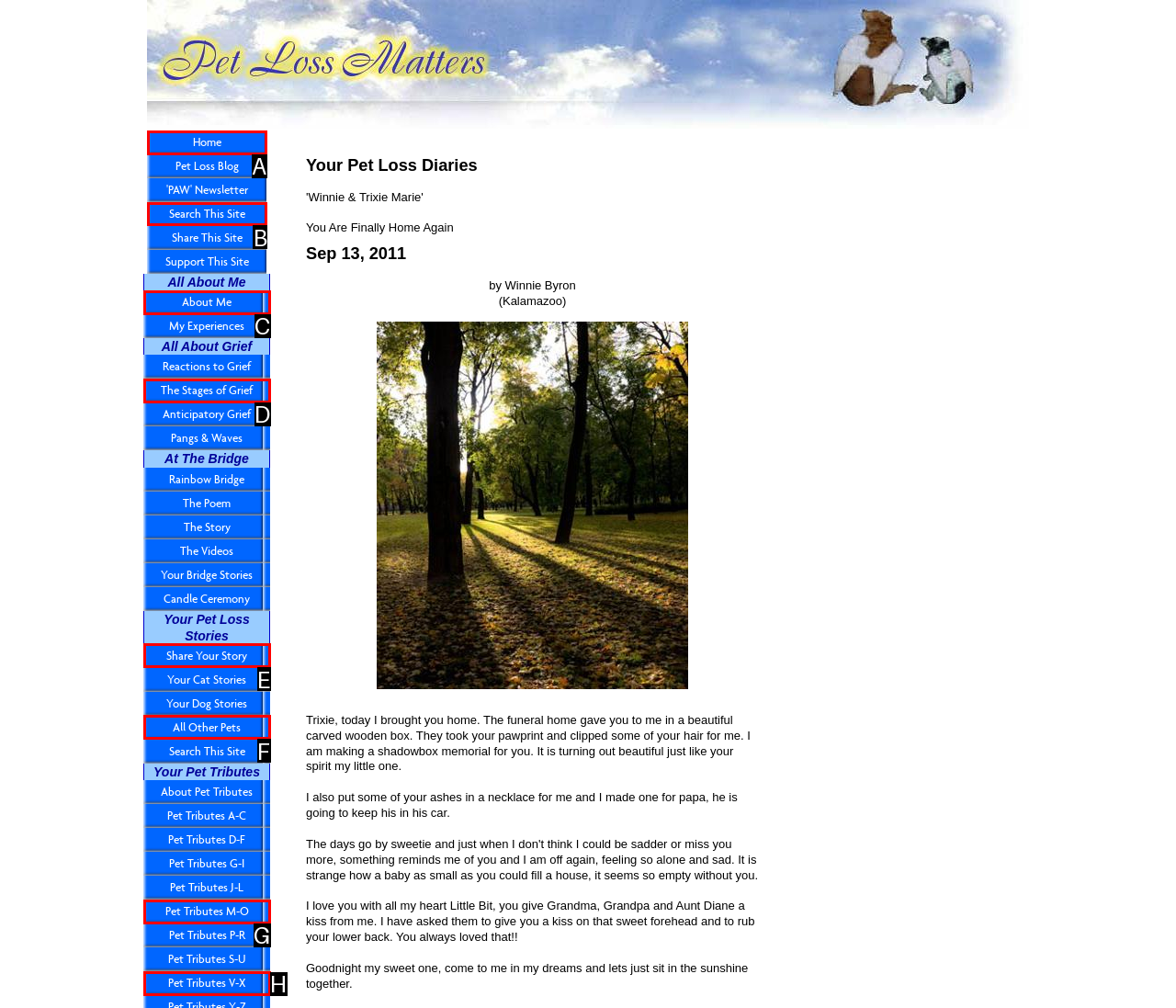Identify which HTML element to click to fulfill the following task: search this site. Provide your response using the letter of the correct choice.

B